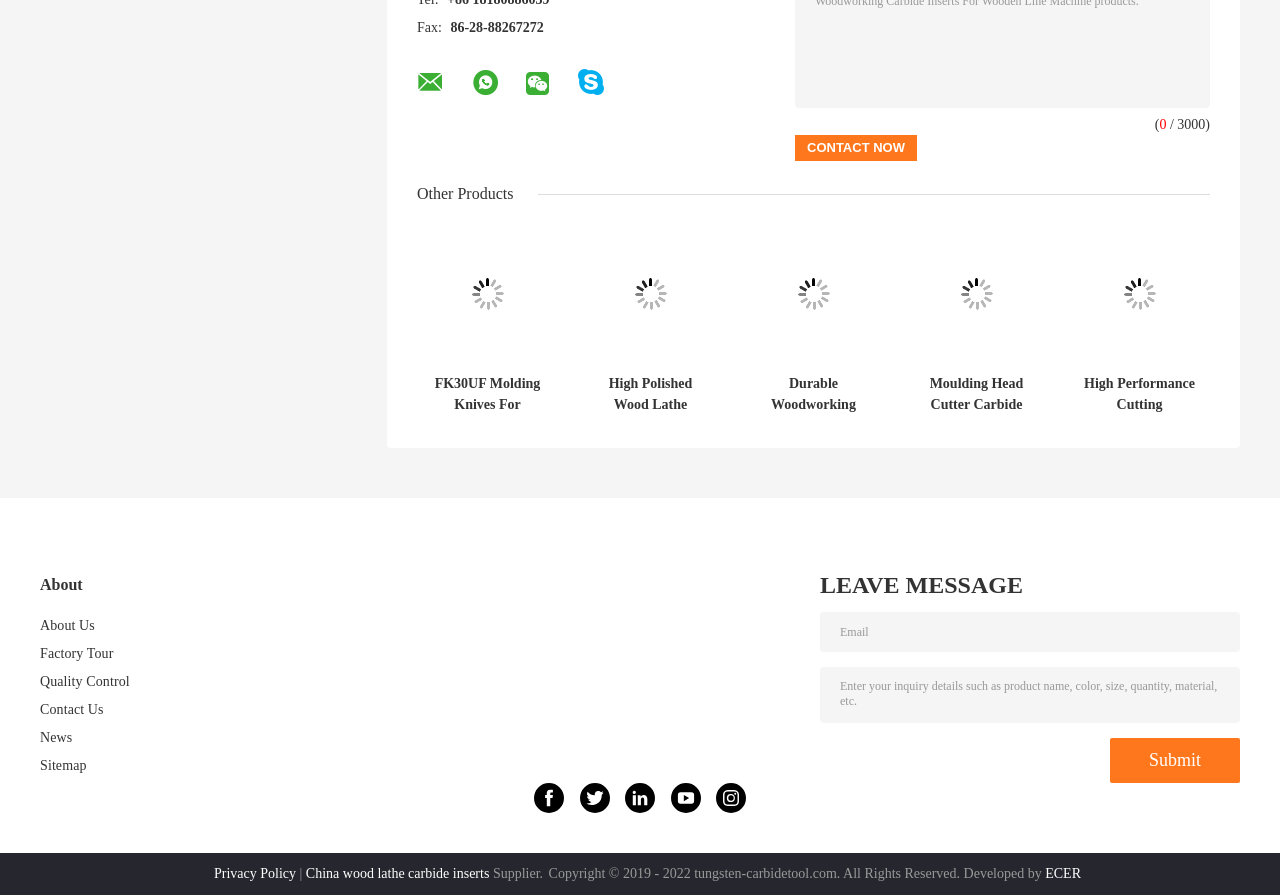Show the bounding box coordinates of the region that should be clicked to follow the instruction: "Click the 'FK30UF Molding Knives For Common Molding Machines And Shaper Cutter Heads' link."

[0.326, 0.25, 0.436, 0.408]